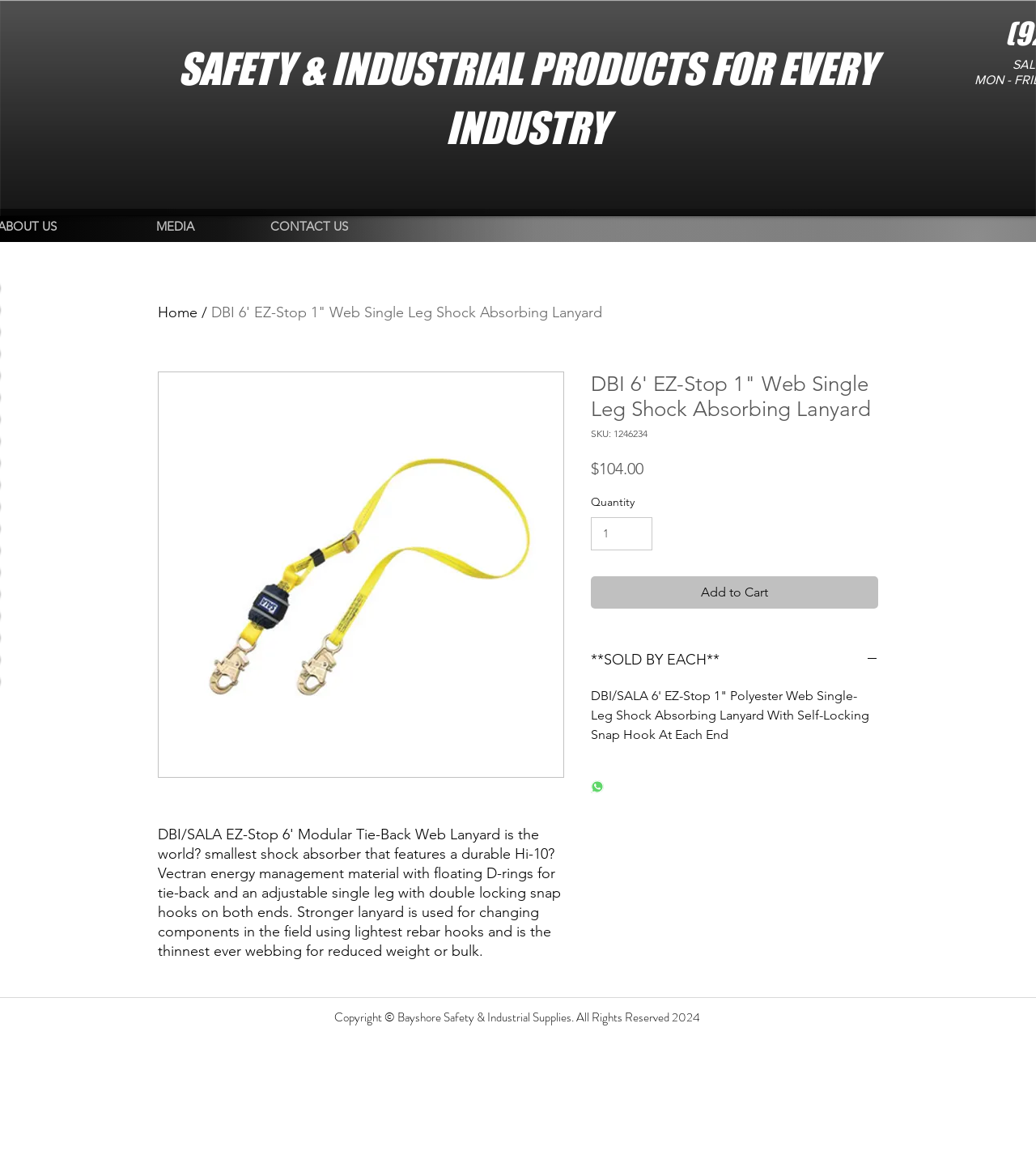Pinpoint the bounding box coordinates for the area that should be clicked to perform the following instruction: "Change the quantity".

[0.57, 0.44, 0.63, 0.468]